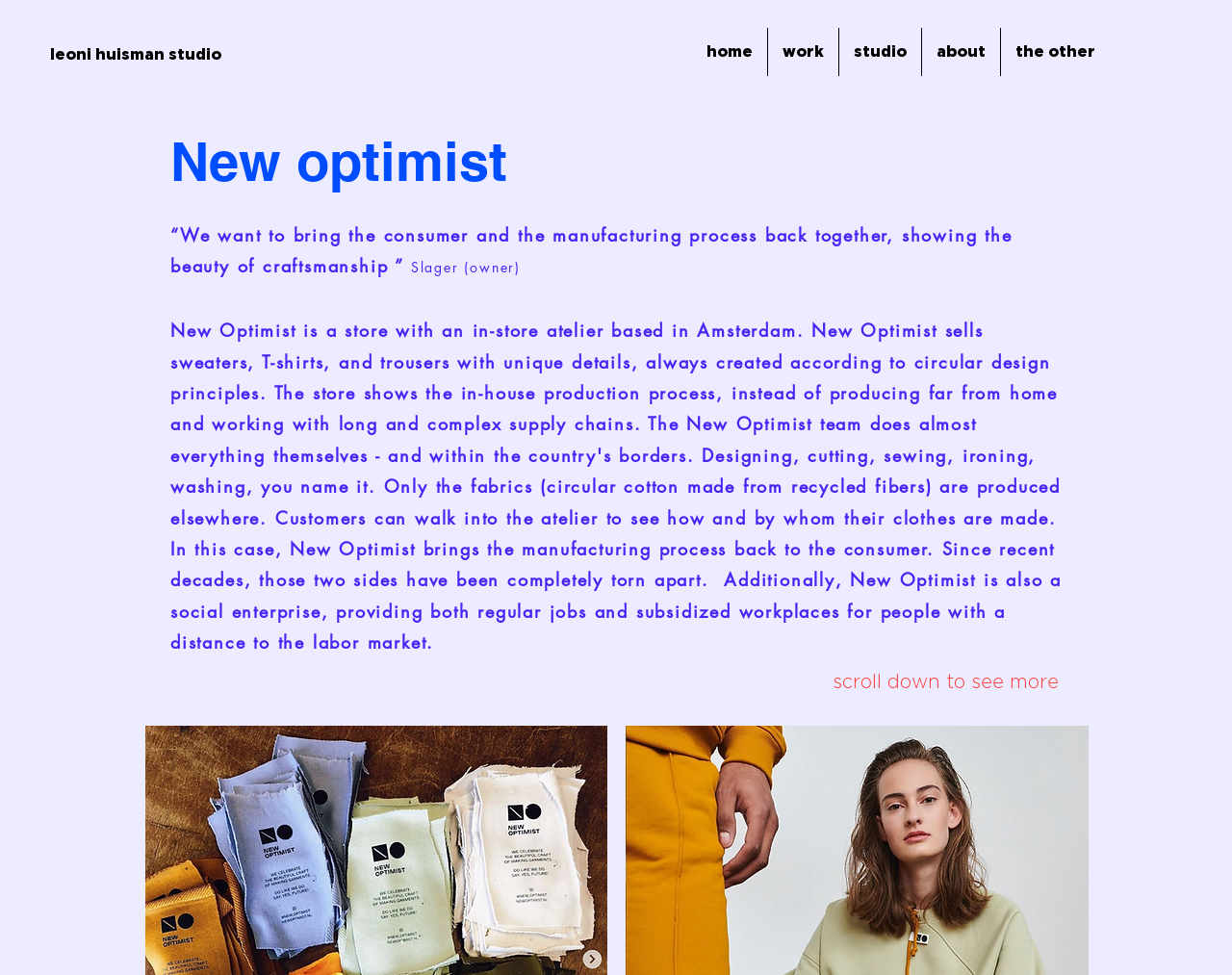Utilize the information from the image to answer the question in detail:
How many navigation links are there?

I counted the number of link elements under the navigation element with the text 'Site', and found that there are 5 links: 'home', 'work', 'studio', 'about', and 'the other'.